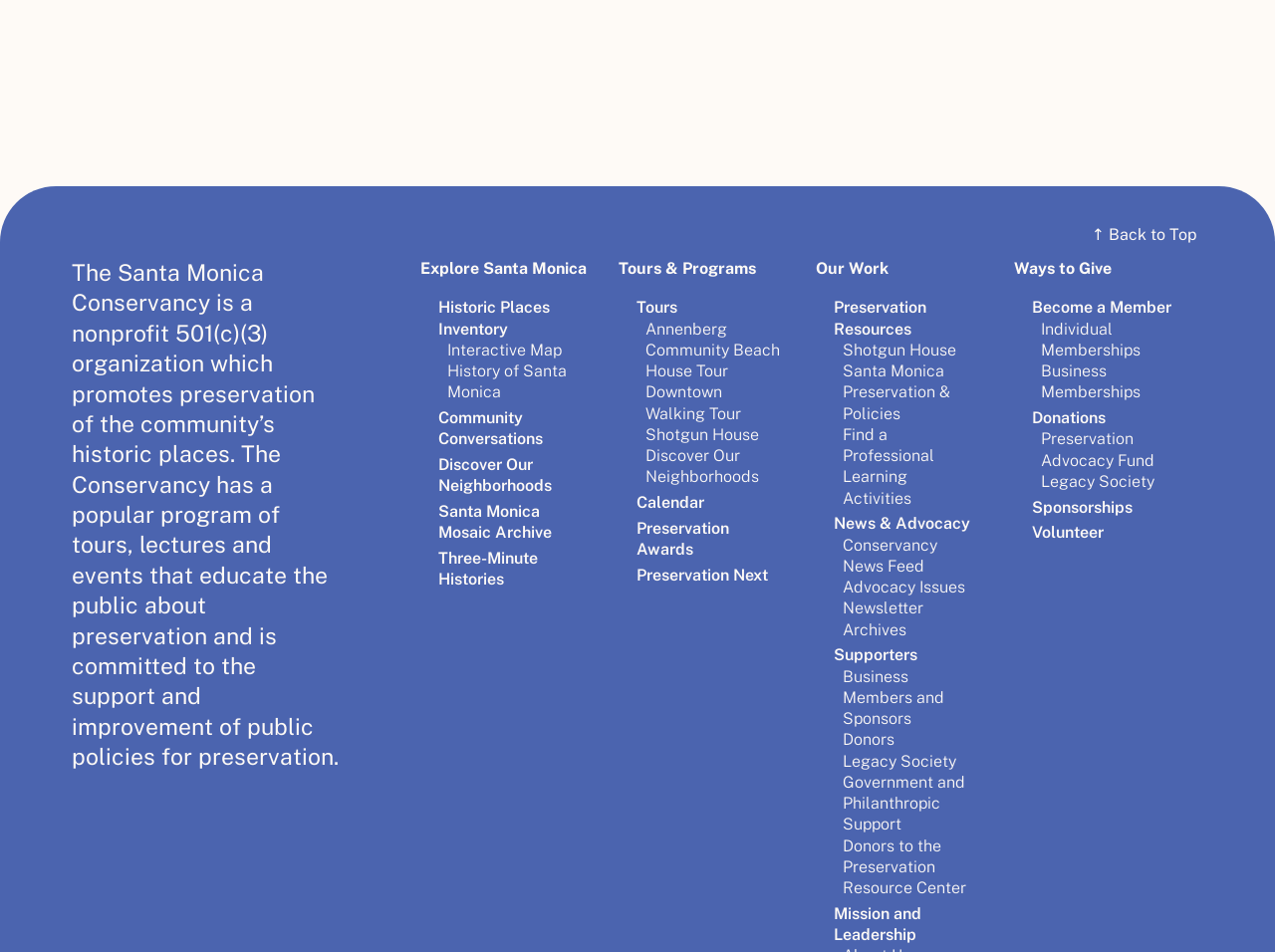Locate the bounding box coordinates of the clickable element to fulfill the following instruction: "Sign up for offers and promotions". Provide the coordinates as four float numbers between 0 and 1 in the format [left, top, right, bottom].

None